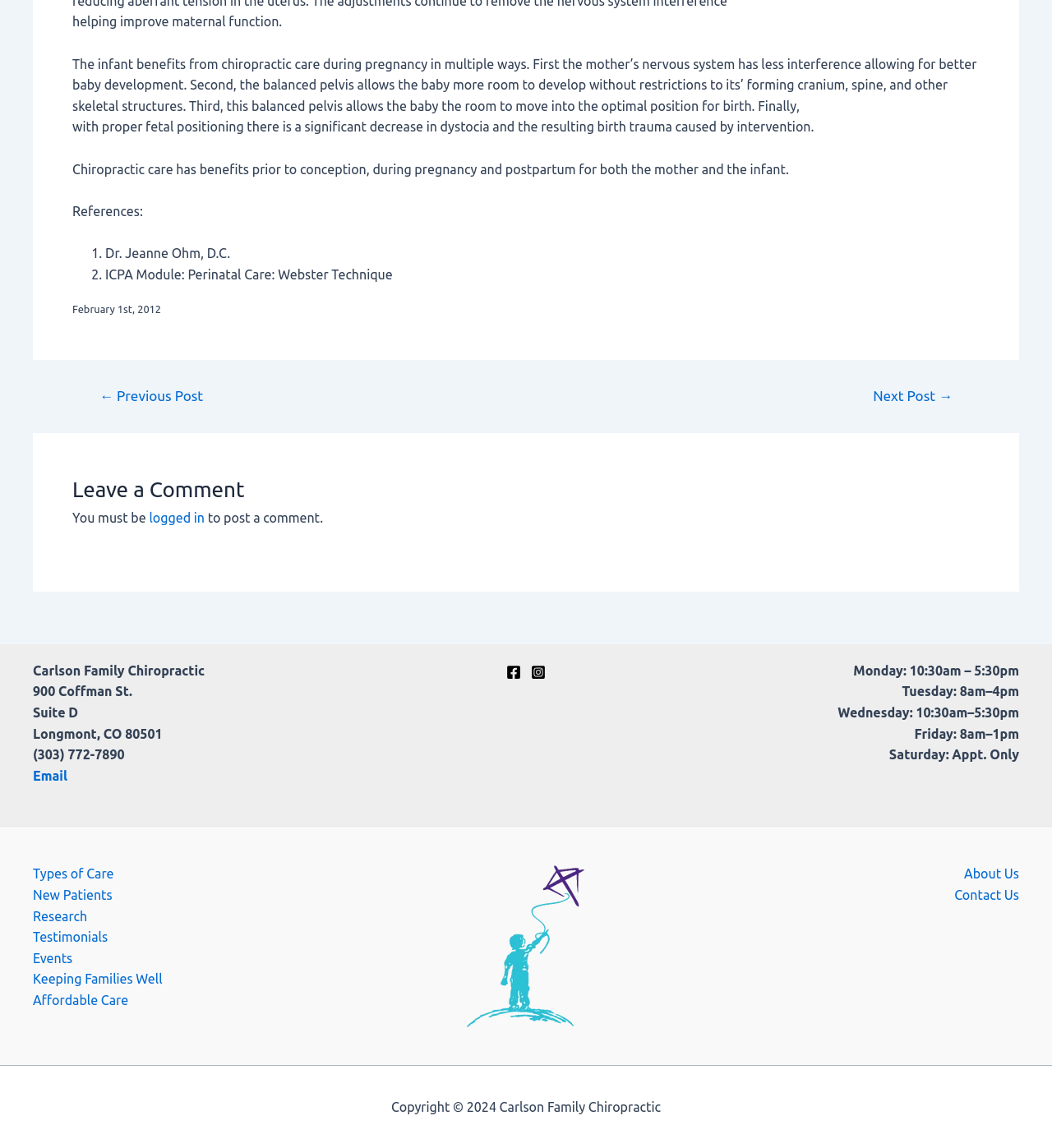Answer the question below with a single word or a brief phrase: 
What is the phone number of the clinic?

(303) 772-7890